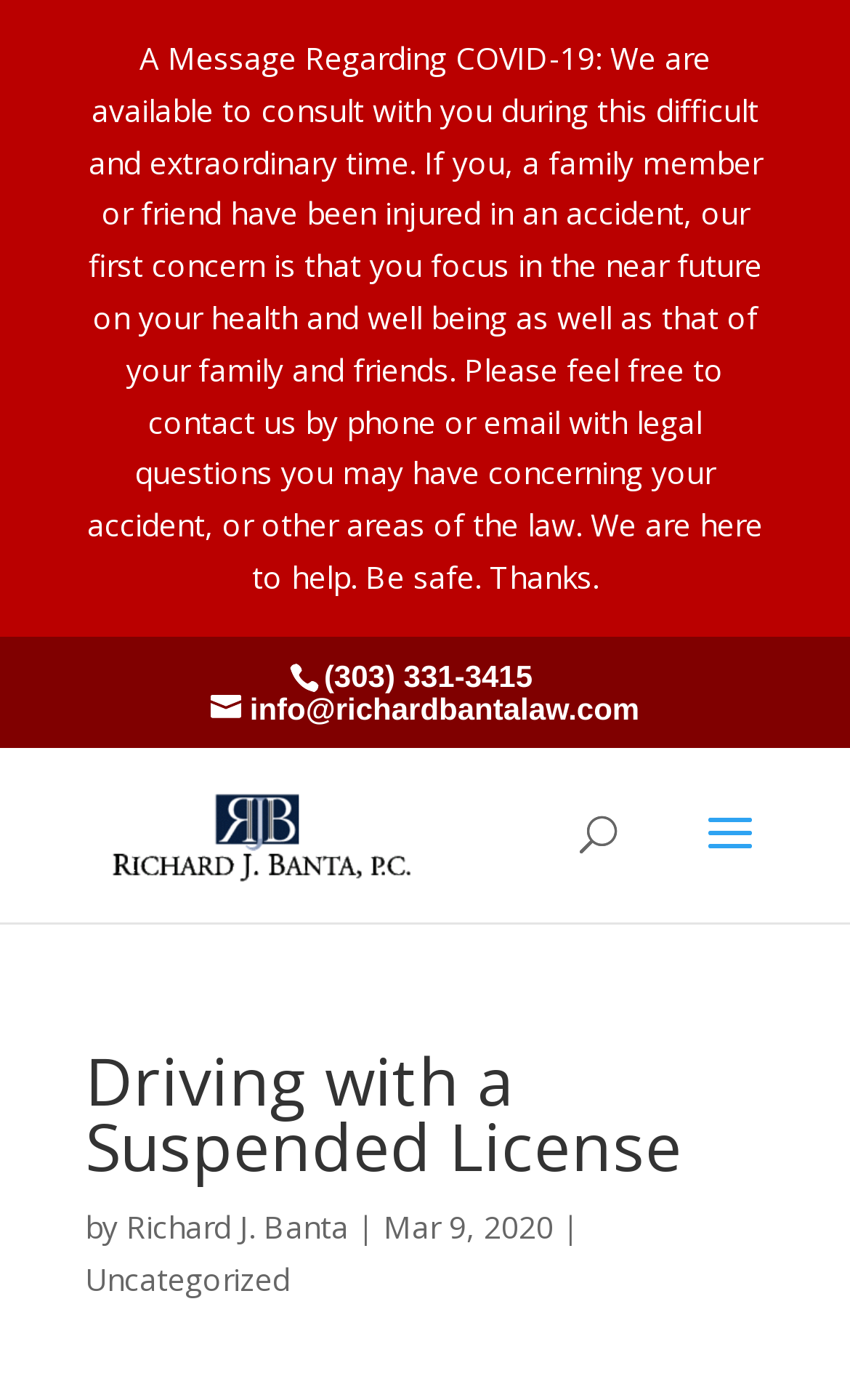Locate the UI element described as follows: "name="s" placeholder="Search …" title="Search for:"". Return the bounding box coordinates as four float numbers between 0 and 1 in the order [left, top, right, bottom].

[0.463, 0.533, 0.823, 0.536]